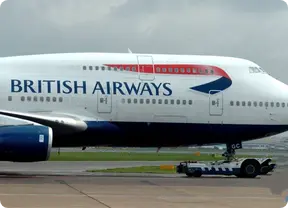What is the weather condition in the background of the image?
Please provide a single word or phrase as your answer based on the screenshot.

Cloudy